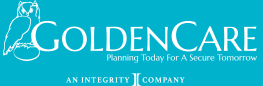What animal is associated with wisdom in the logo?
Look at the image and answer the question using a single word or phrase.

Owl